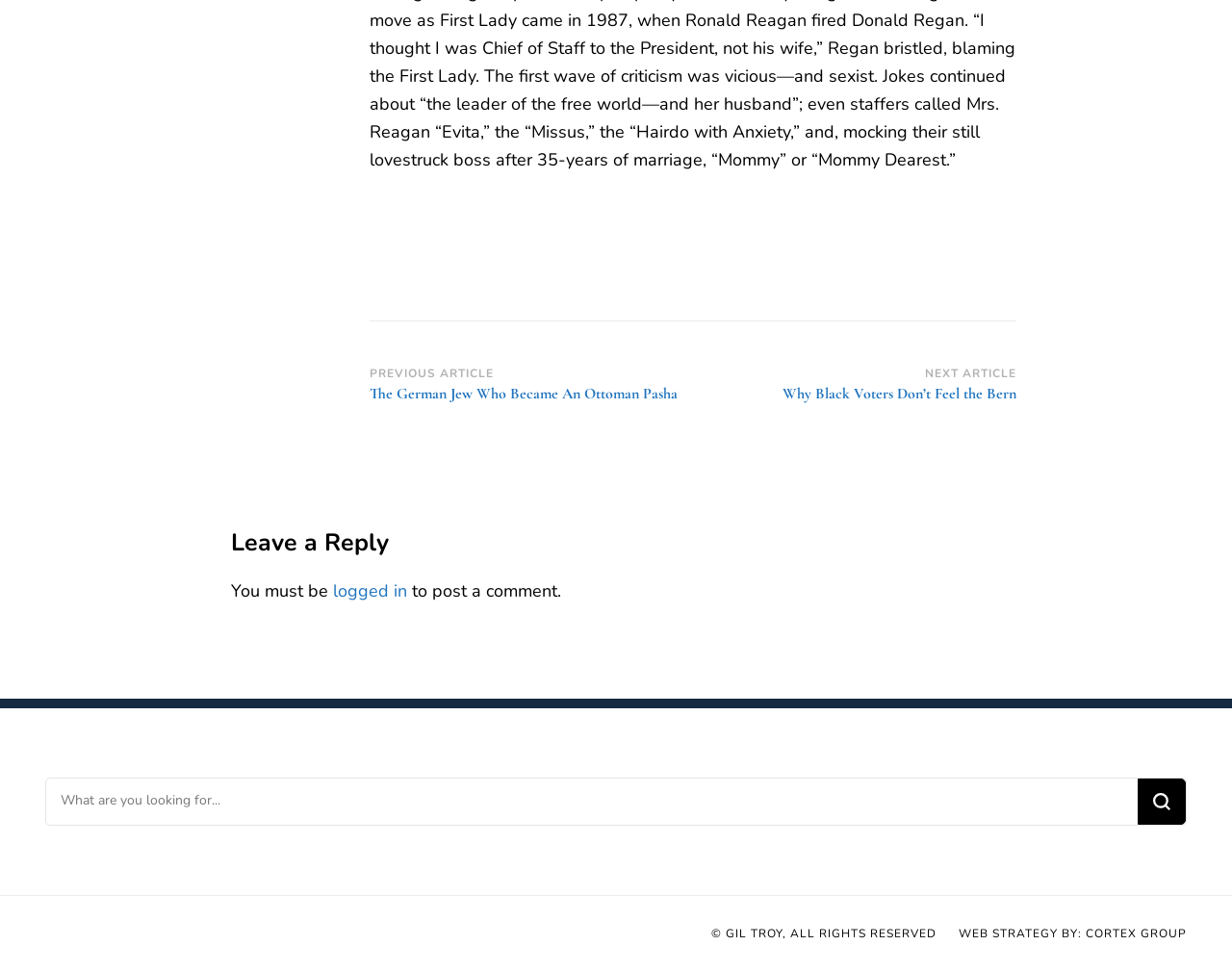Respond to the question with just a single word or phrase: 
What is the navigation section for?

Article navigation